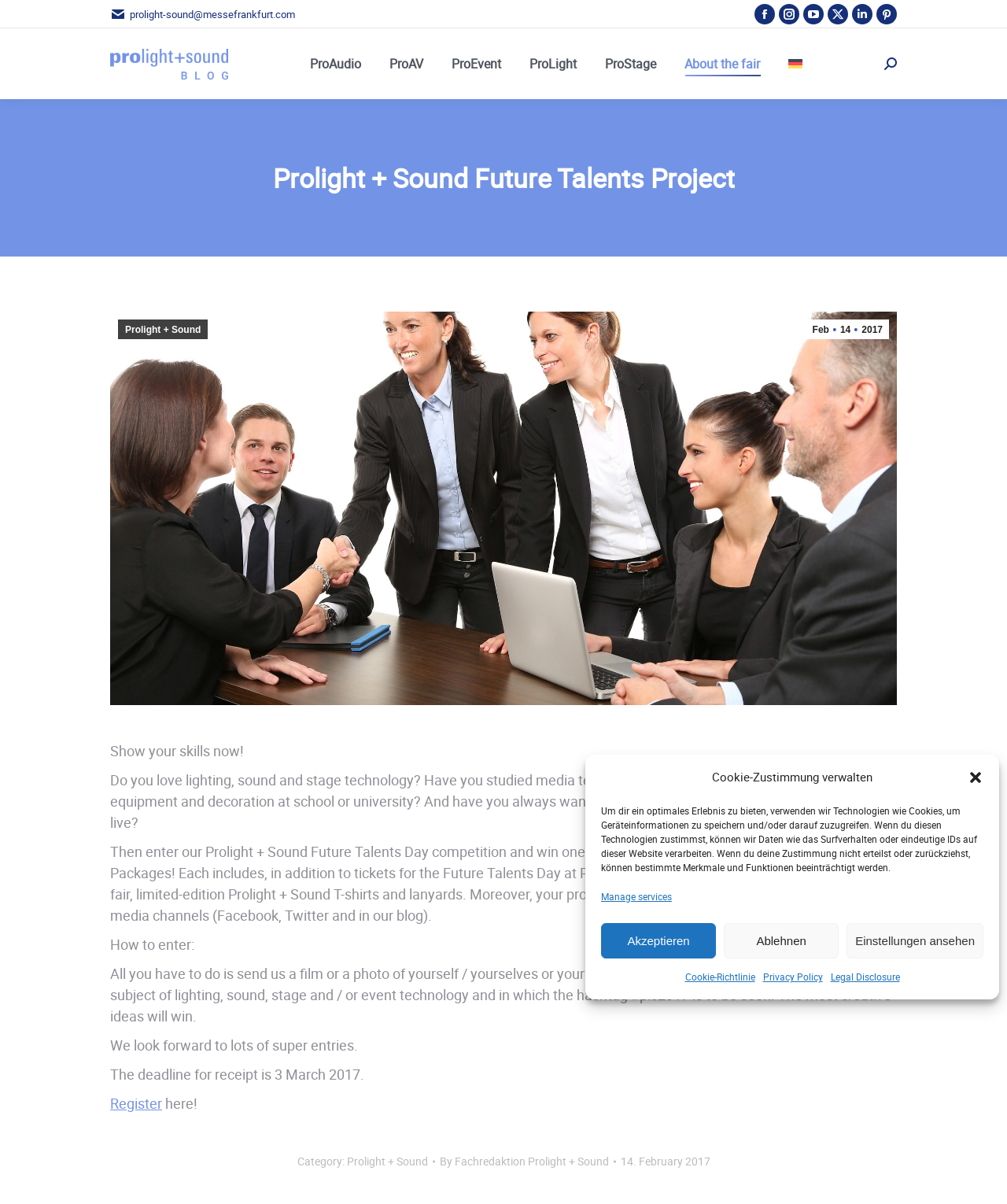Bounding box coordinates must be specified in the format (top-left x, top-left y, bottom-right x, bottom-right y). All values should be floating point numbers between 0 and 1. What are the bounding box coordinates of the UI element described as: parent_node: Prolight + Sound Blog

[0.109, 0.038, 0.23, 0.068]